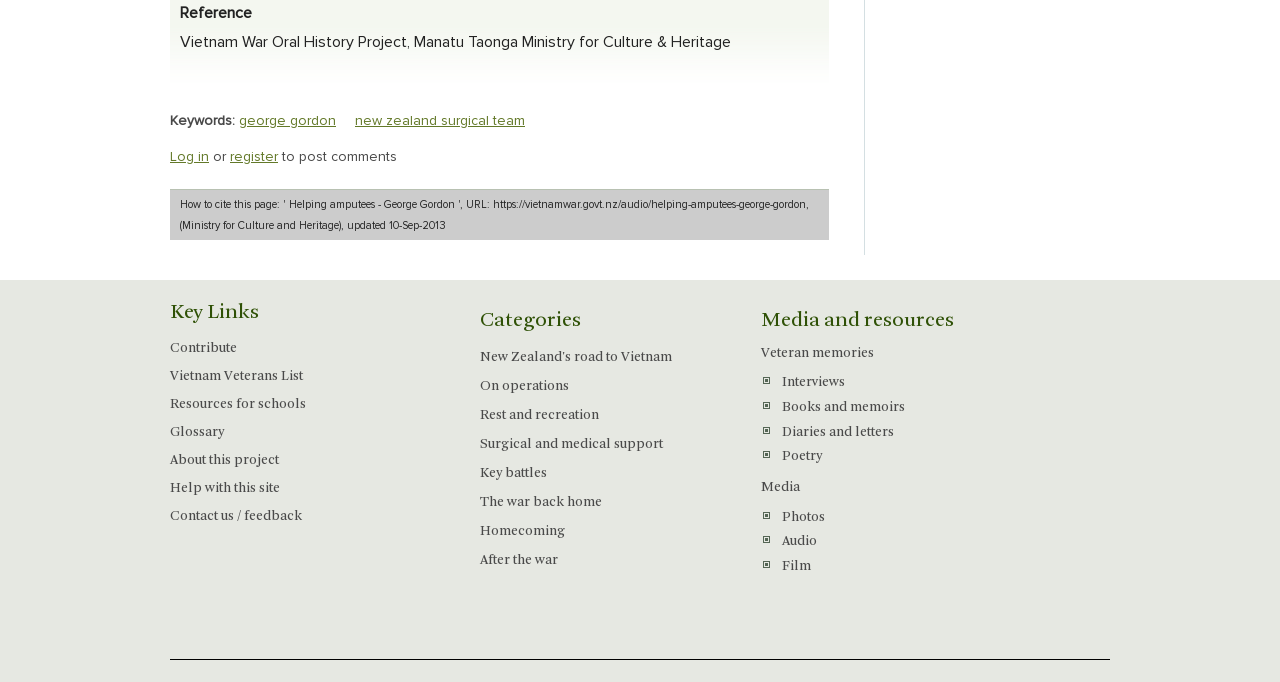Highlight the bounding box of the UI element that corresponds to this description: "The war back home".

[0.375, 0.727, 0.47, 0.746]